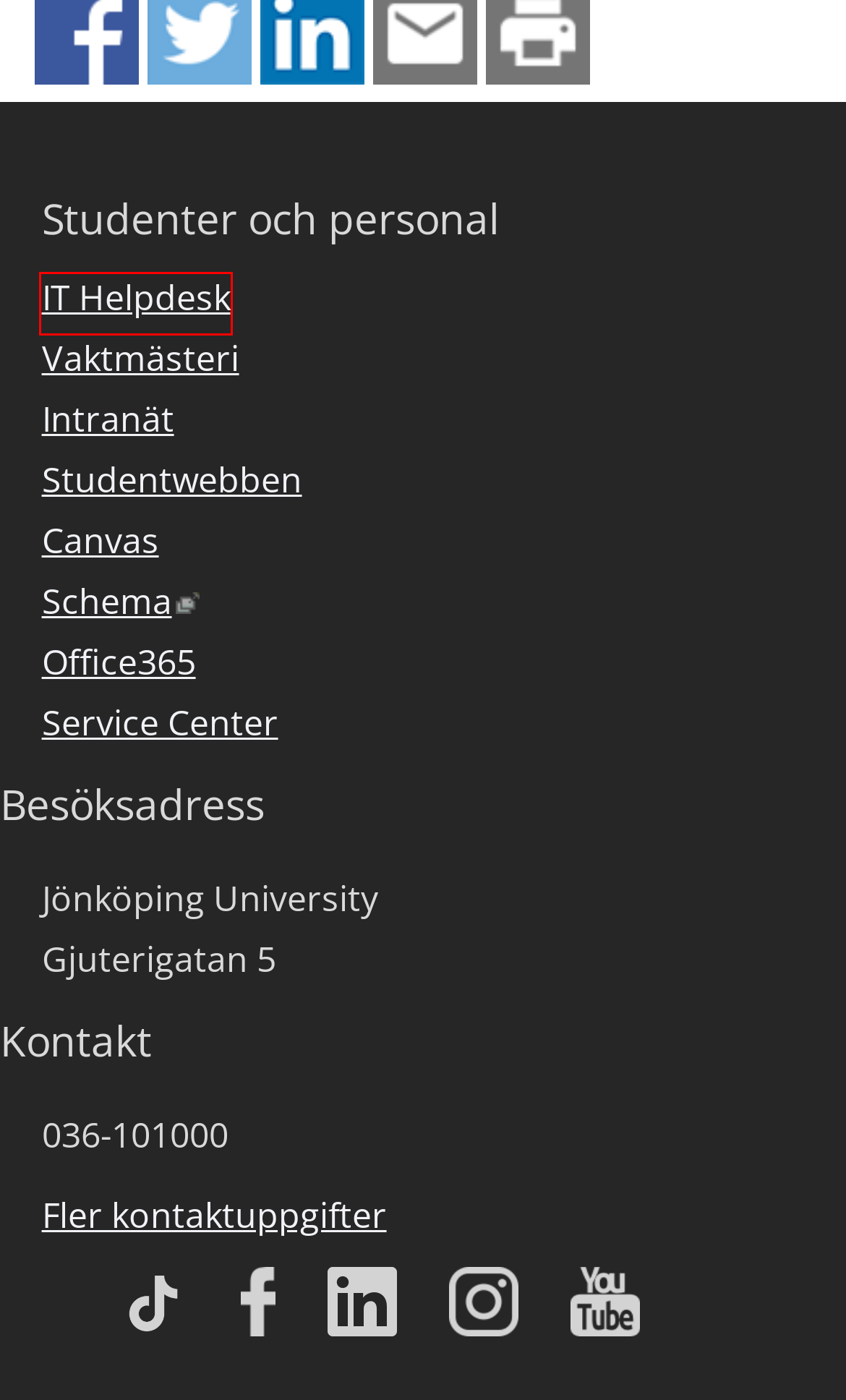With the provided webpage screenshot containing a red bounding box around a UI element, determine which description best matches the new webpage that appears after clicking the selected element. The choices are:
A. Student - Jönköping University
B. CeFEO
C. IT Helpdesk - Jönköping University
D. Service Center - Service - Jönköping University
E. Canvas
F. Jönköping University
G. Vaktmästeri - Service - Jönköping University
H. authresponse - Jönköping University - Intranät

C